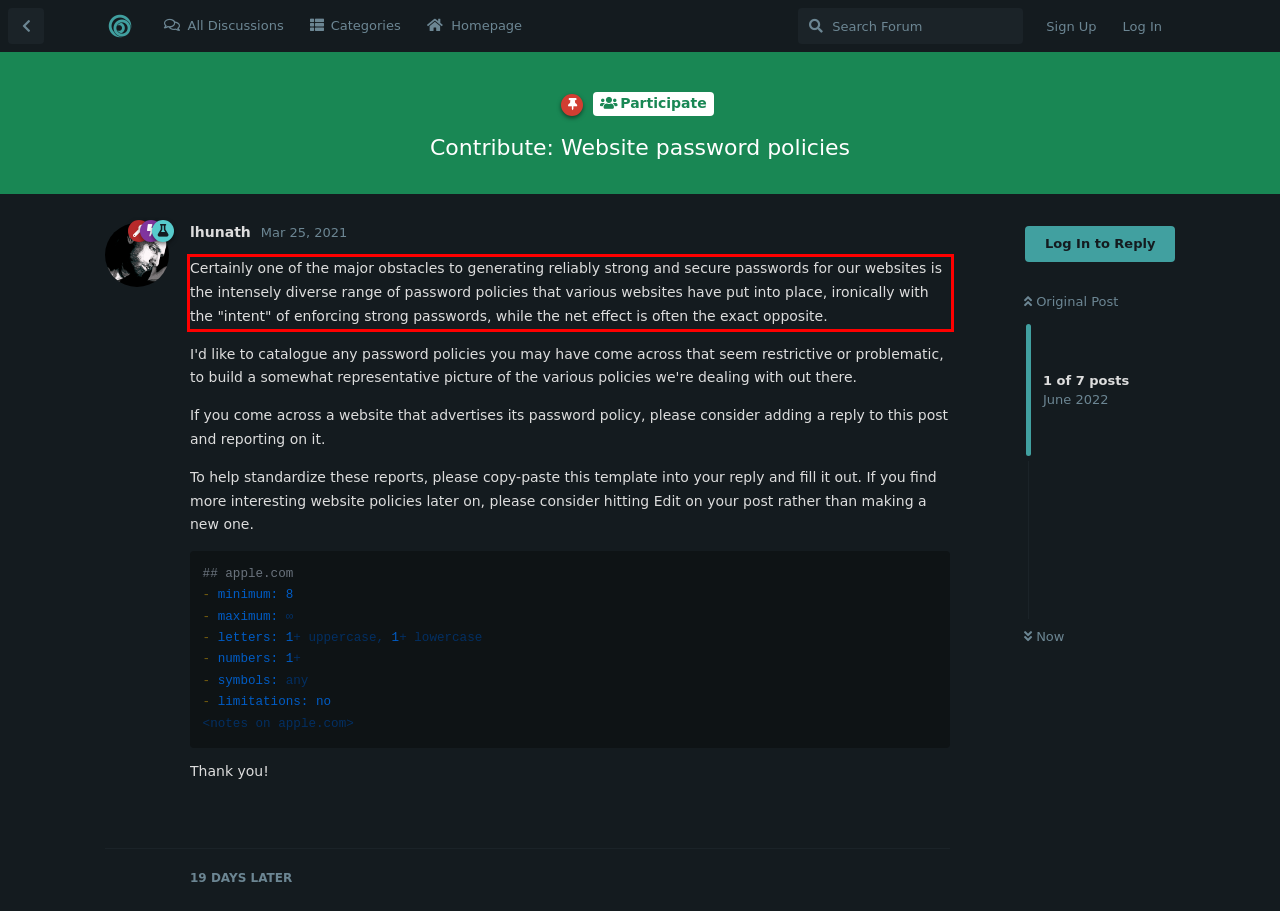You are given a screenshot showing a webpage with a red bounding box. Perform OCR to capture the text within the red bounding box.

Certainly one of the major obstacles to generating reliably strong and secure passwords for our websites is the intensely diverse range of password policies that various websites have put into place, ironically with the "intent" of enforcing strong passwords, while the net effect is often the exact opposite.